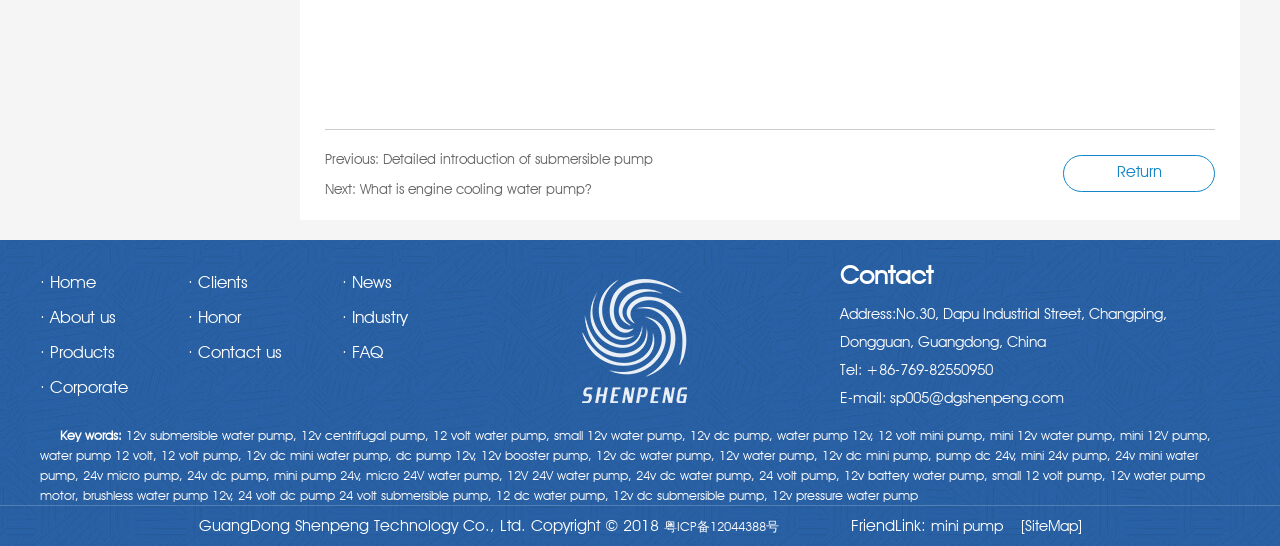Kindly determine the bounding box coordinates of the area that needs to be clicked to fulfill this instruction: "Click on 'Detailed introduction of submersible pump'".

[0.299, 0.277, 0.51, 0.306]